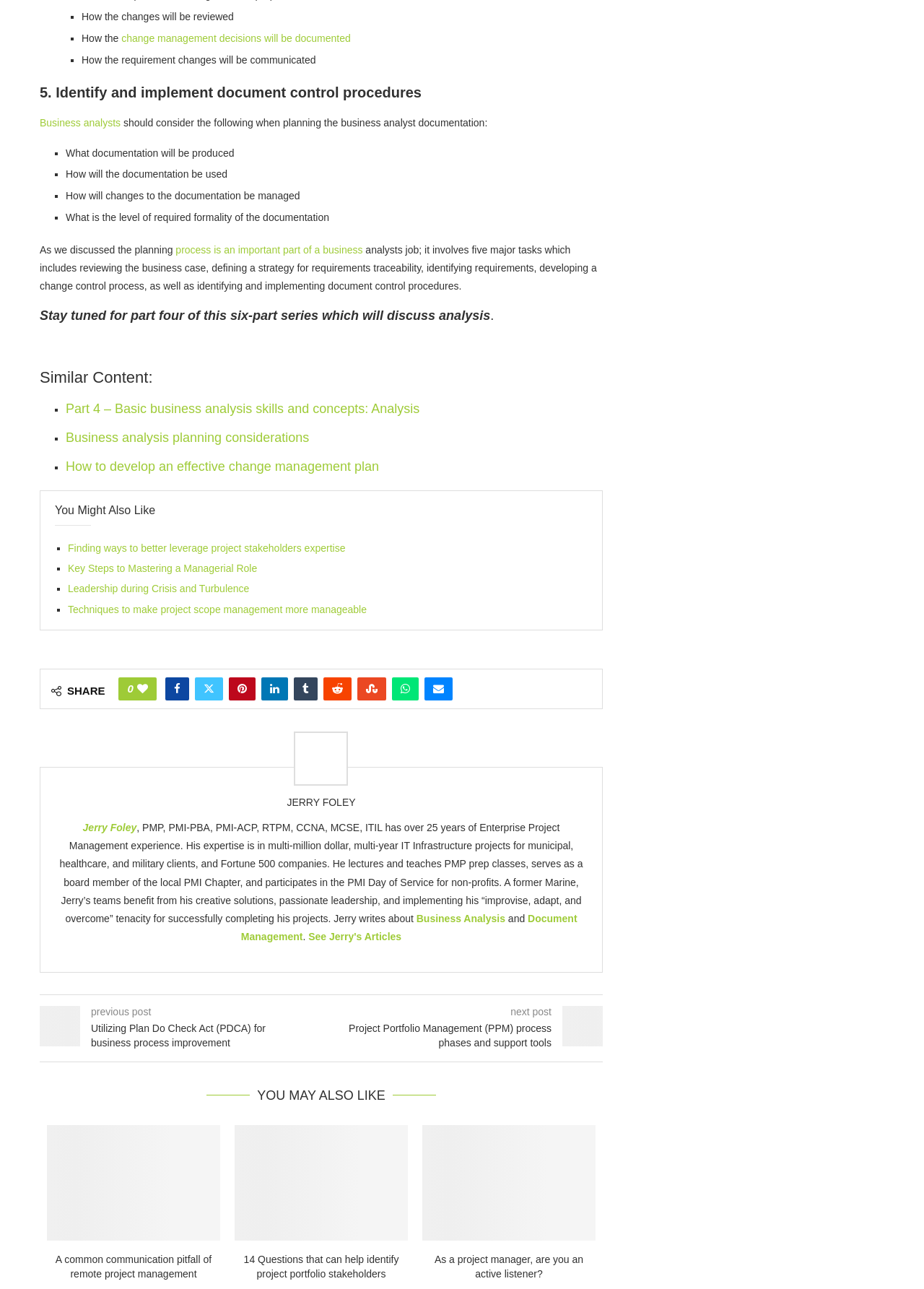Find the bounding box coordinates for the area that should be clicked to accomplish the instruction: "View 'Application' category".

None